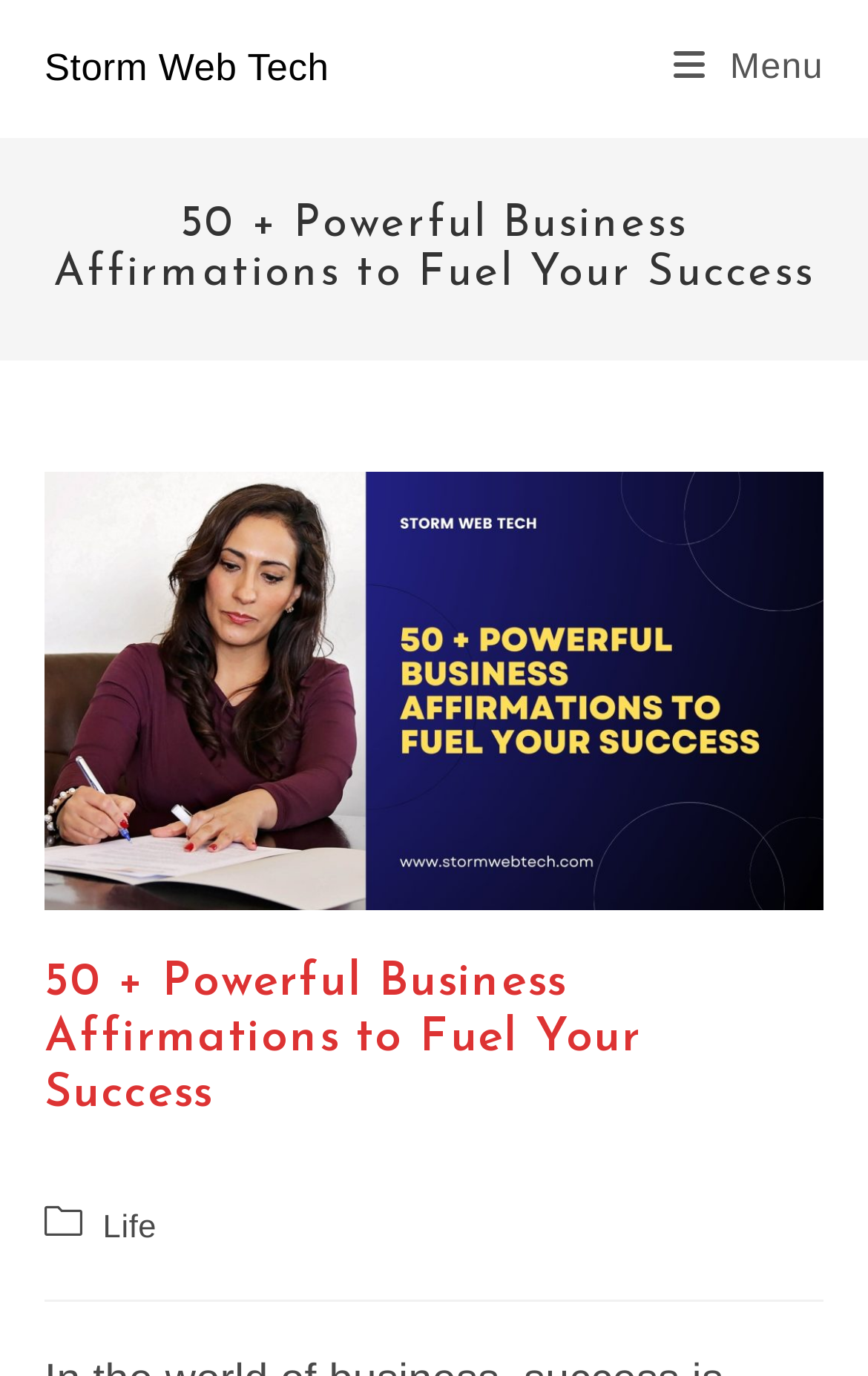Specify the bounding box coordinates (top-left x, top-left y, bottom-right x, bottom-right y) of the UI element in the screenshot that matches this description: Menu Close

[0.776, 0.036, 0.949, 0.063]